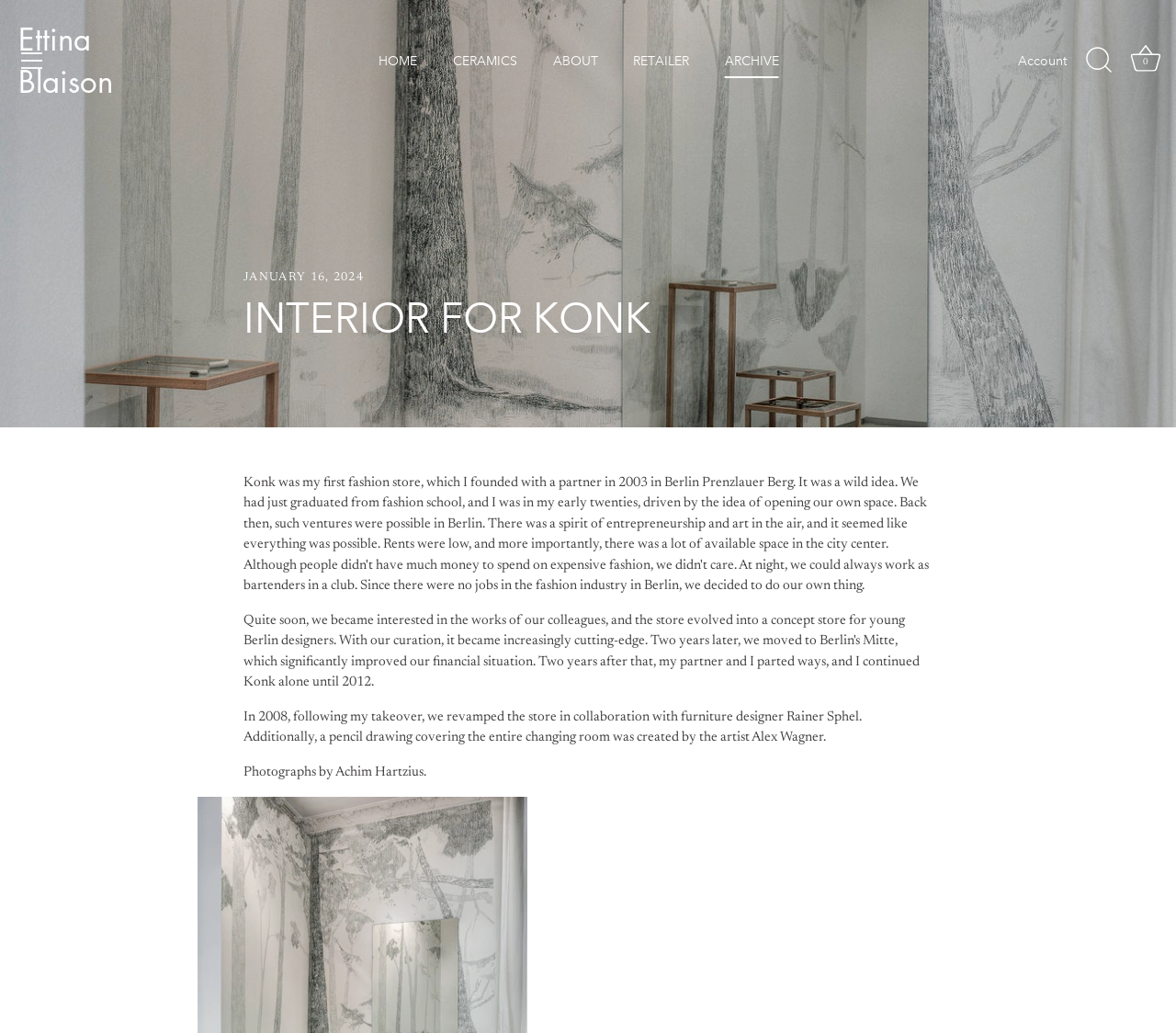Please find the bounding box coordinates of the element that must be clicked to perform the given instruction: "read about the author". The coordinates should be four float numbers from 0 to 1, i.e., [left, top, right, bottom].

[0.456, 0.042, 0.522, 0.075]